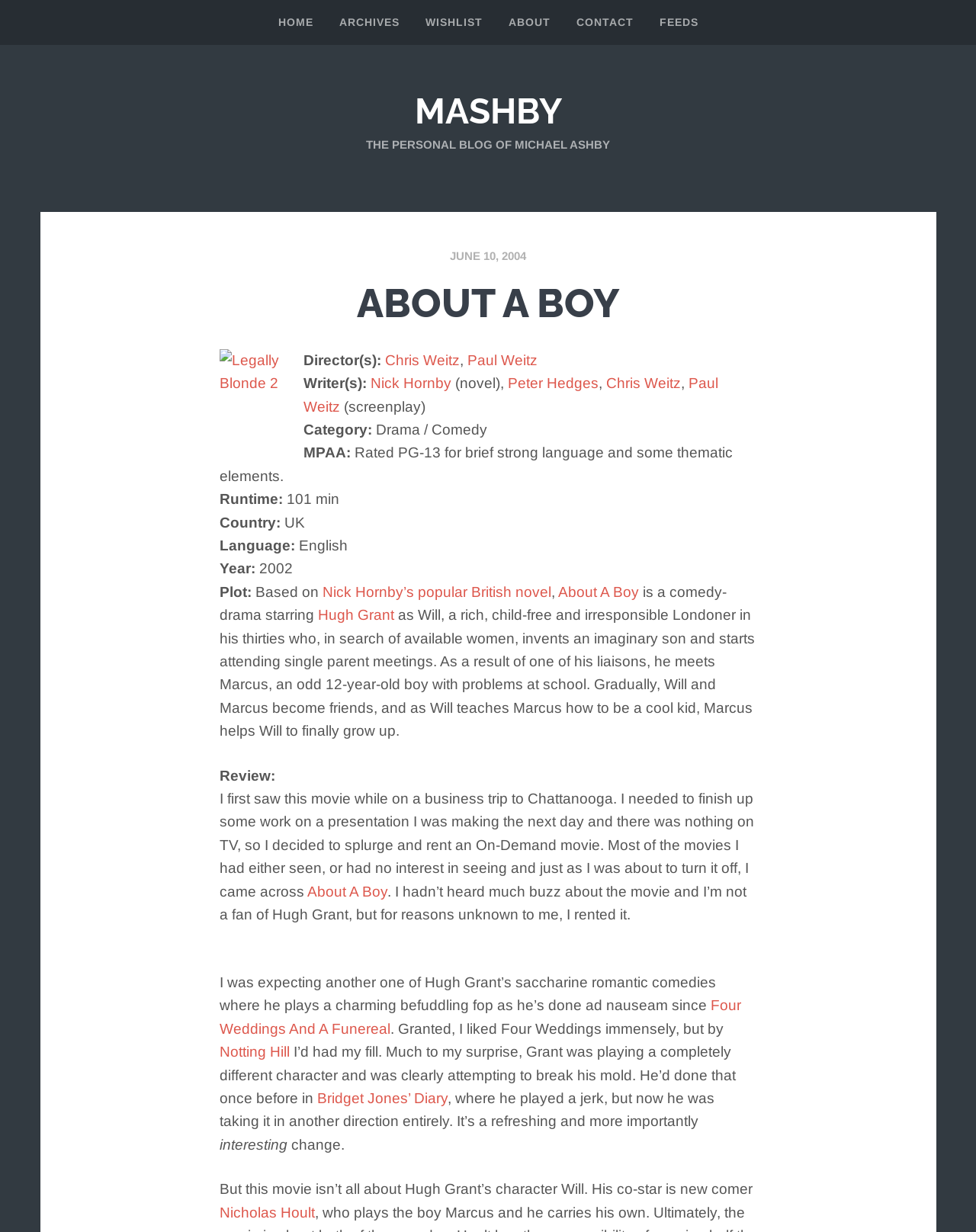Determine the bounding box coordinates of the clickable element to achieve the following action: 'learn more about nicholas hoult'. Provide the coordinates as four float values between 0 and 1, formatted as [left, top, right, bottom].

[0.225, 0.978, 0.322, 0.991]